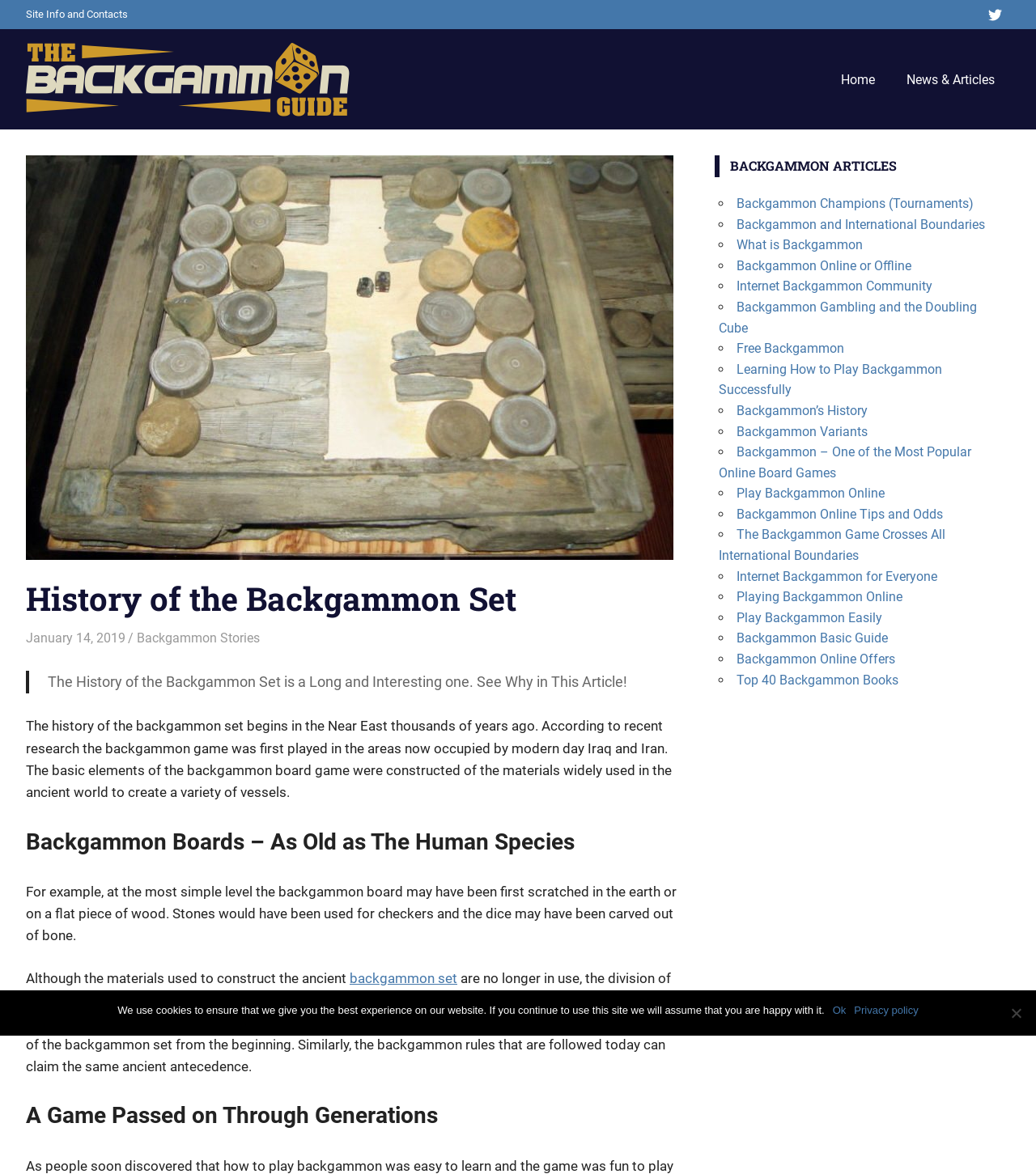Find the main header of the webpage and produce its text content.

History of the Backgammon Set